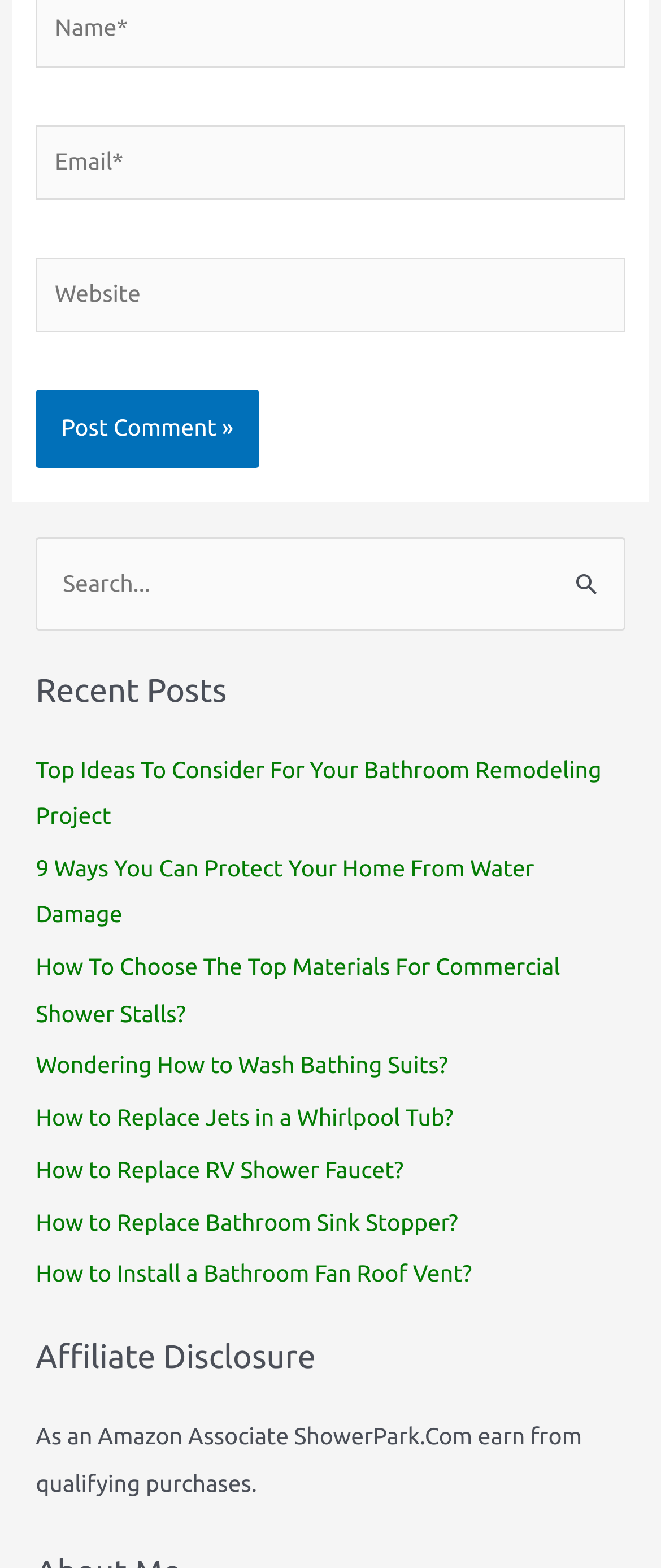Respond to the following question with a brief word or phrase:
What is the function of the button 'Post Comment »'?

To post a comment